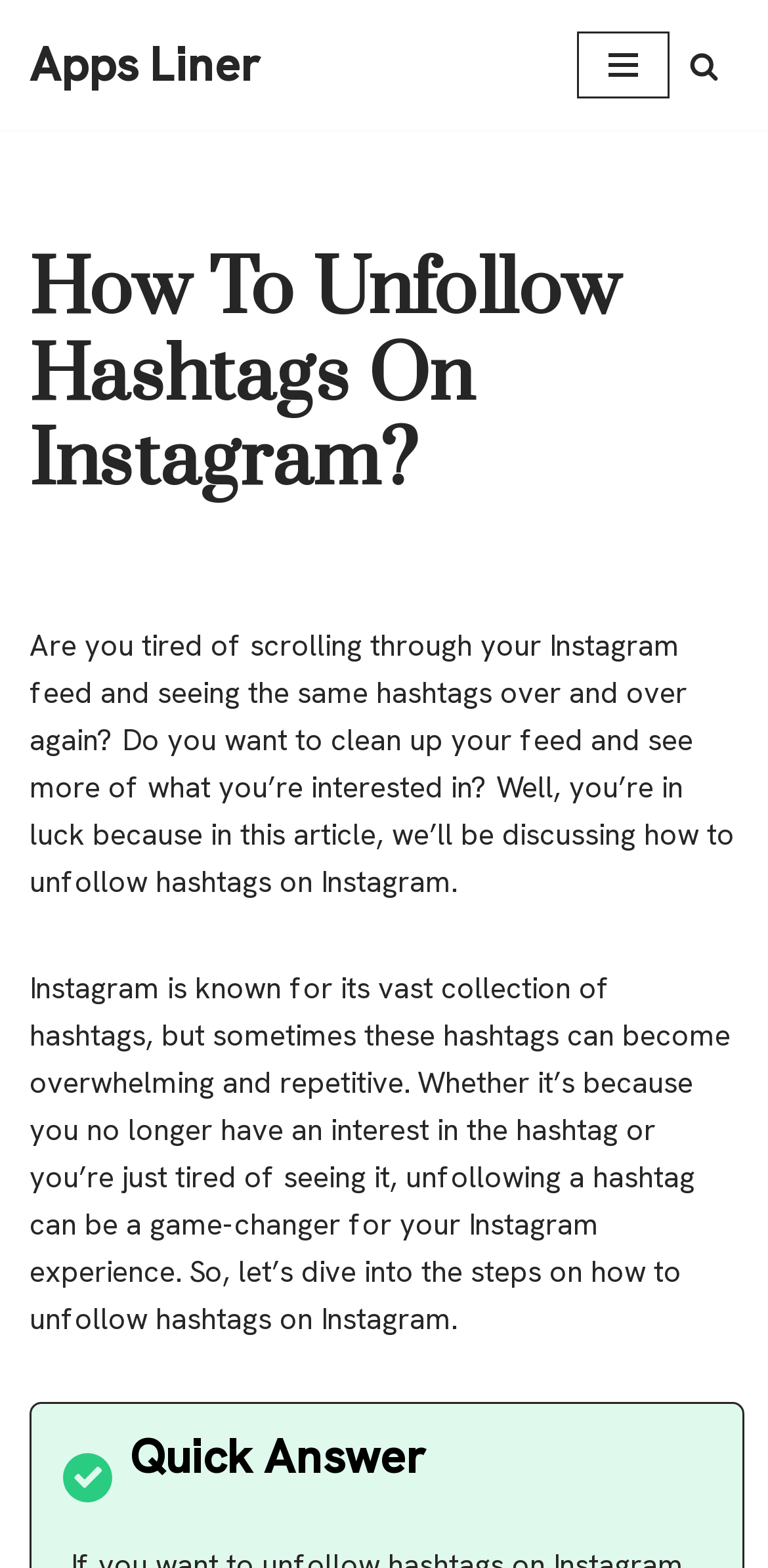Using the information shown in the image, answer the question with as much detail as possible: What is the benefit of unfollowing a hashtag?

The text suggests that unfollowing a hashtag can be a game-changer for the user's Instagram experience, implying that it can improve the quality of the content they see and make their experience more enjoyable.